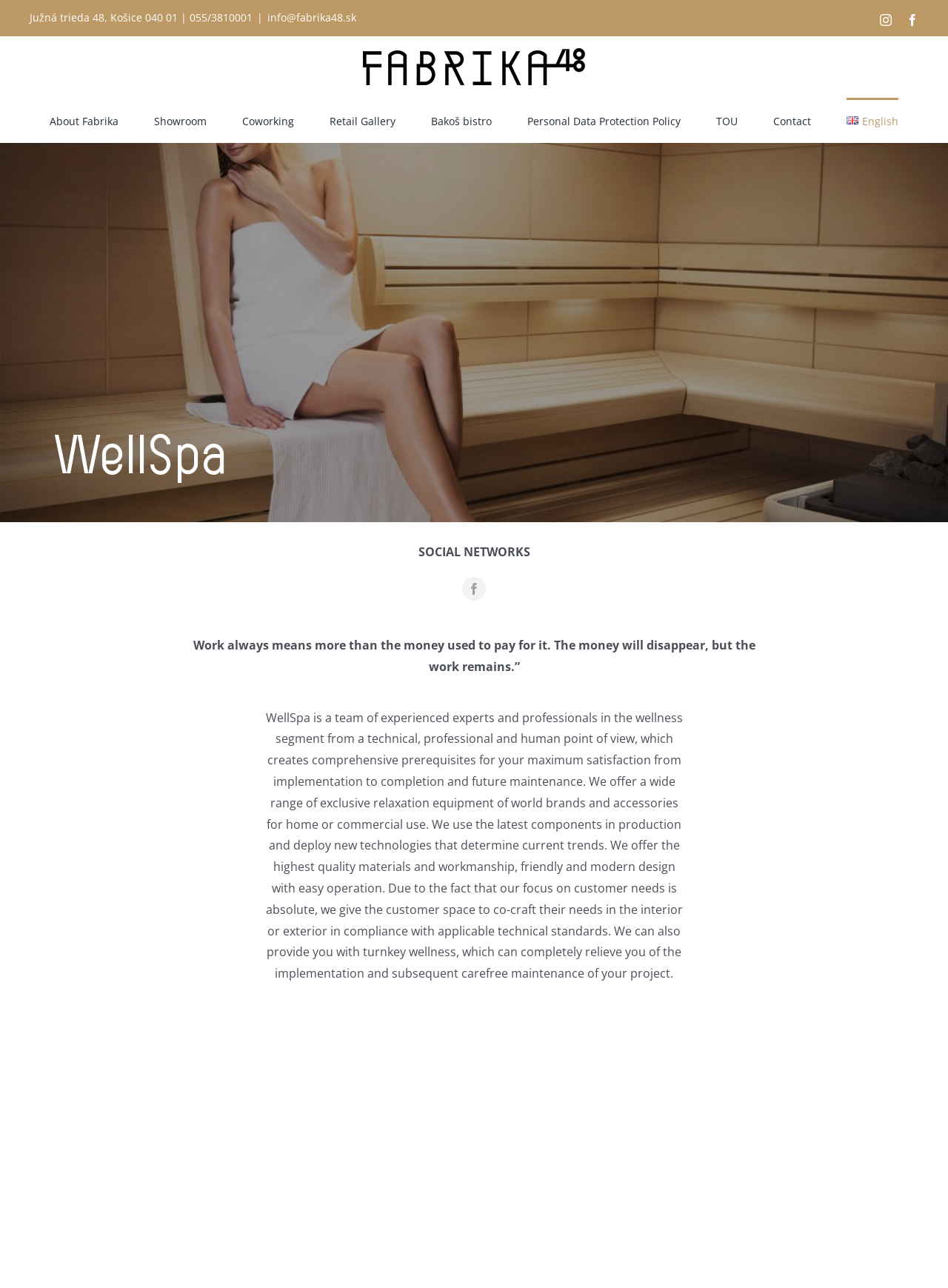Please specify the bounding box coordinates of the region to click in order to perform the following instruction: "View Fabrika48's contact information".

[0.031, 0.008, 0.266, 0.019]